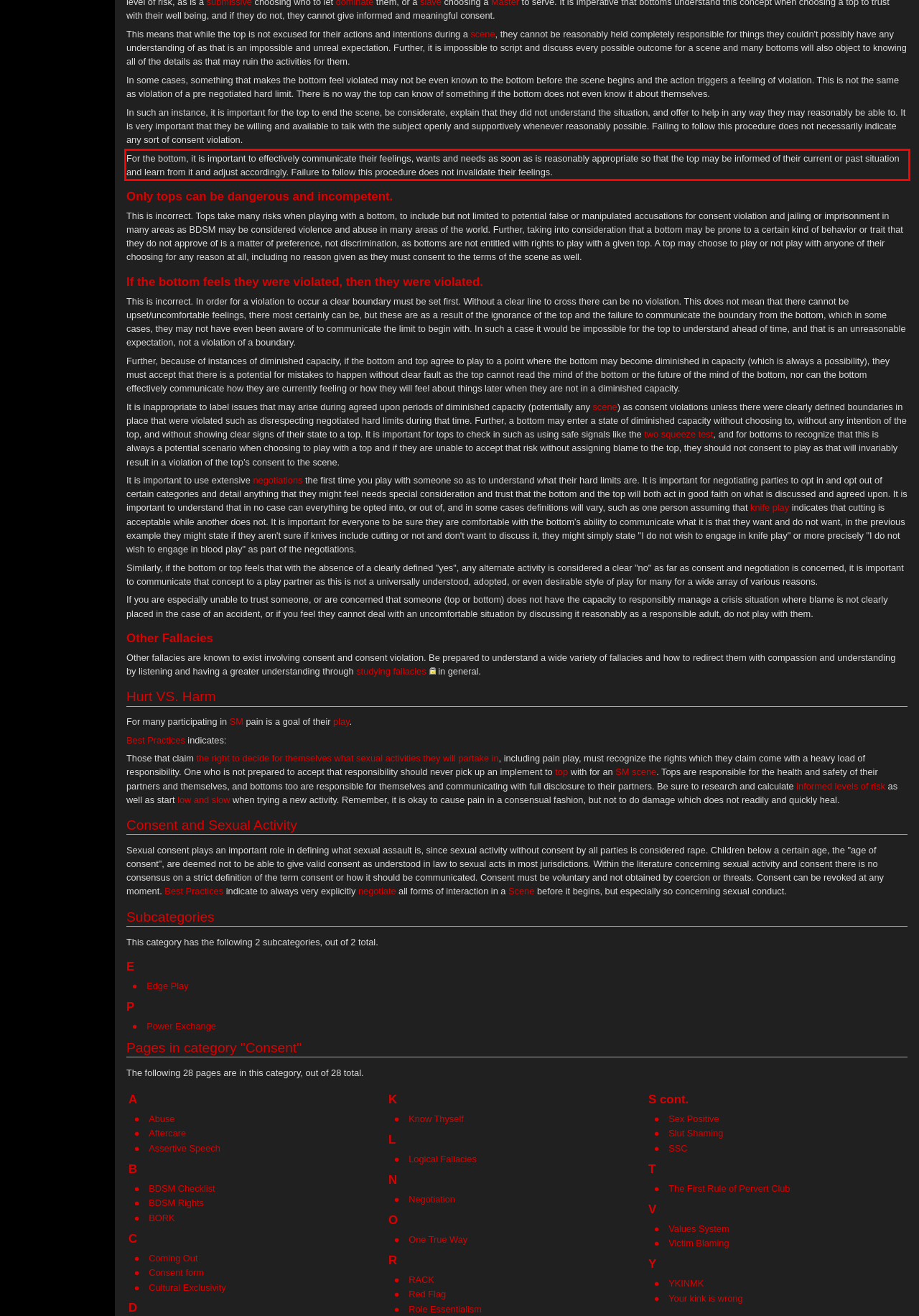Please identify the text within the red rectangular bounding box in the provided webpage screenshot.

For the bottom, it is important to effectively communicate their feelings, wants and needs as soon as is reasonably appropriate so that the top may be informed of their current or past situation and learn from it and adjust accordingly. Failure to follow this procedure does not invalidate their feelings.